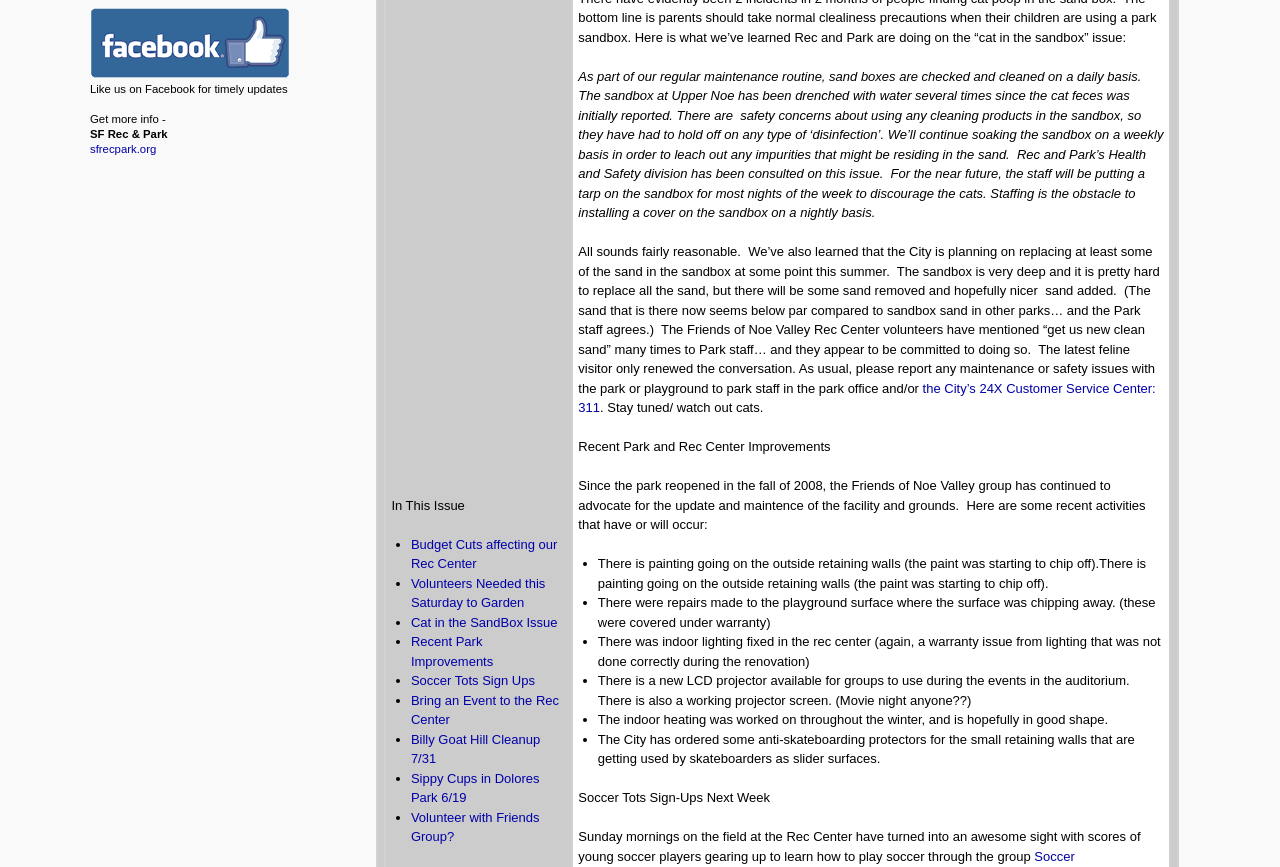Please give the bounding box coordinates of the area that should be clicked to fulfill the following instruction: "Read about 'Cat in the SandBox Issue'". The coordinates should be in the format of four float numbers from 0 to 1, i.e., [left, top, right, bottom].

[0.321, 0.709, 0.436, 0.727]